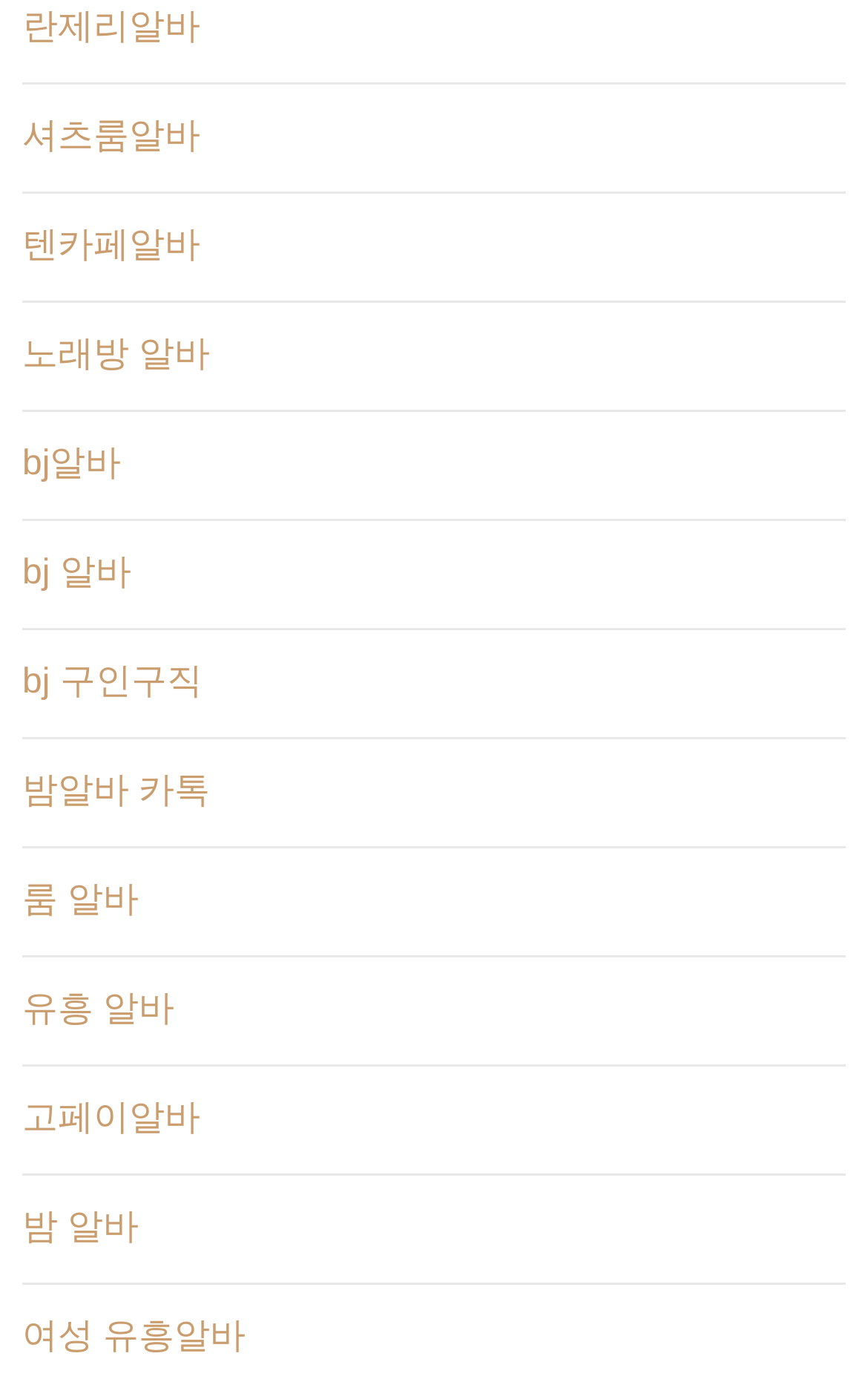Is the '여성 유흥알바' link positioned at the top of the webpage?
Look at the image and answer with only one word or phrase.

No